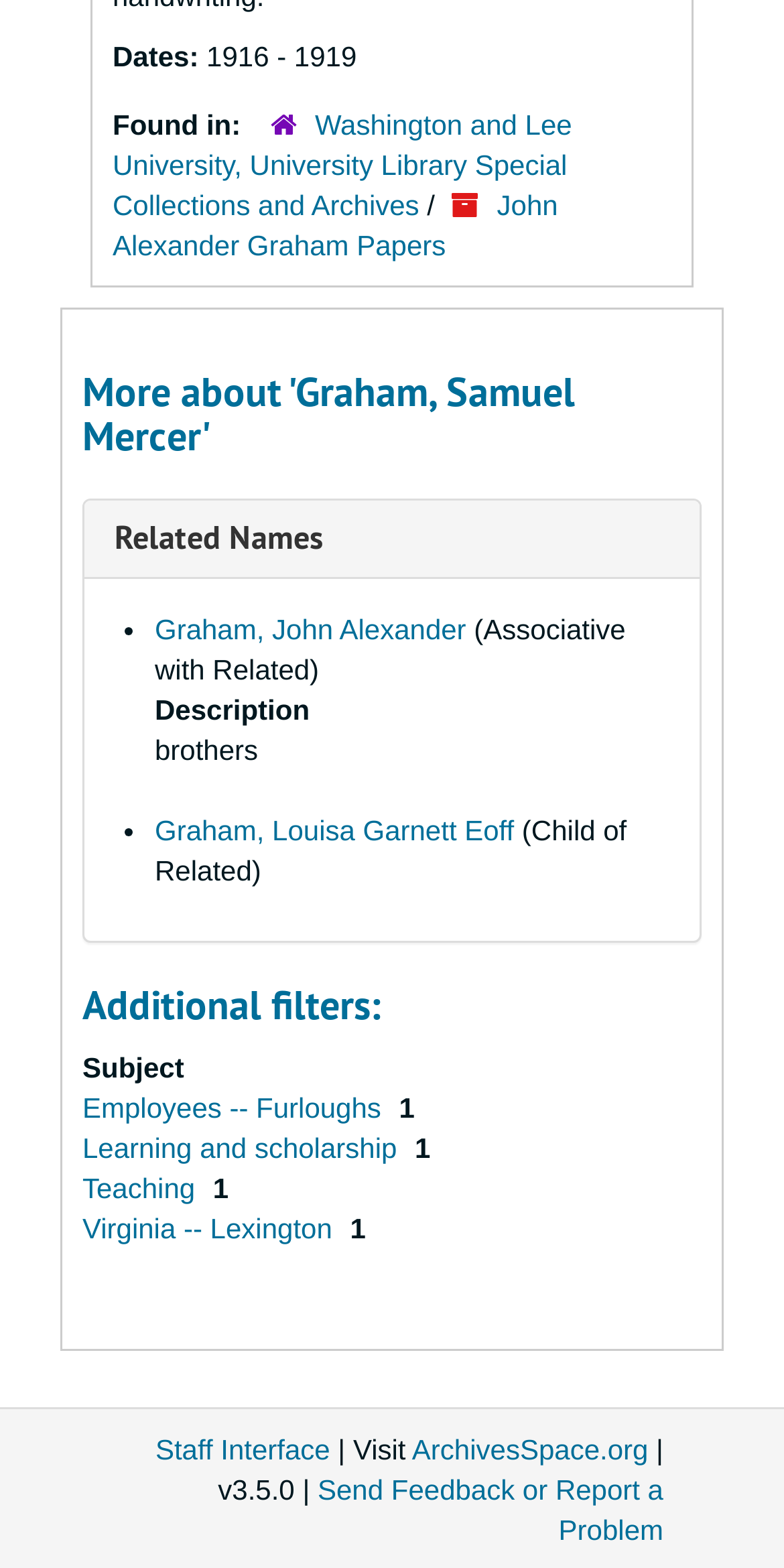What is the version of the ArchivesSpace website? Look at the image and give a one-word or short phrase answer.

v3.5.0